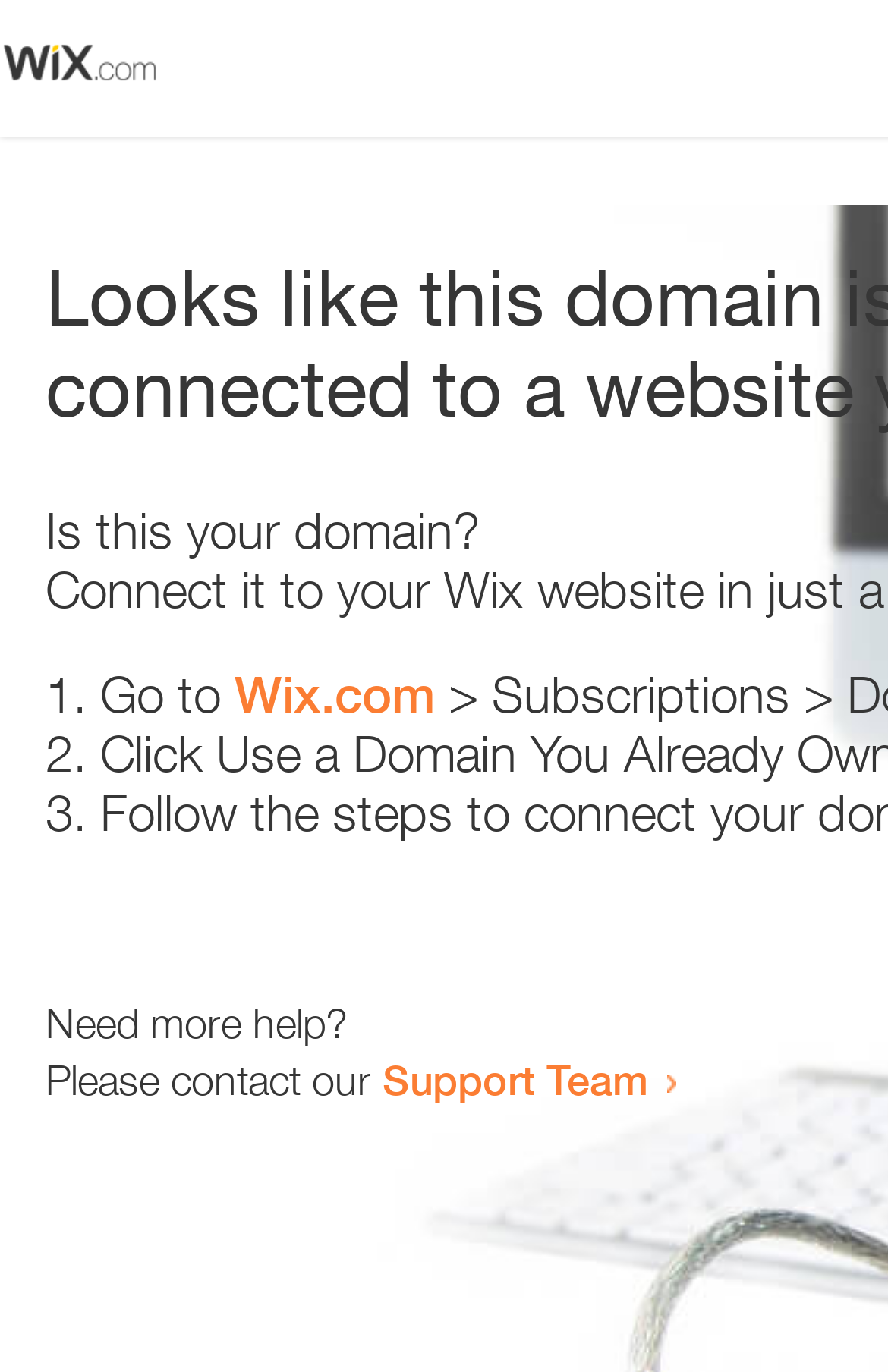What is the main heading of this webpage? Please extract and provide it.

Looks like this domain isn't
connected to a website yet